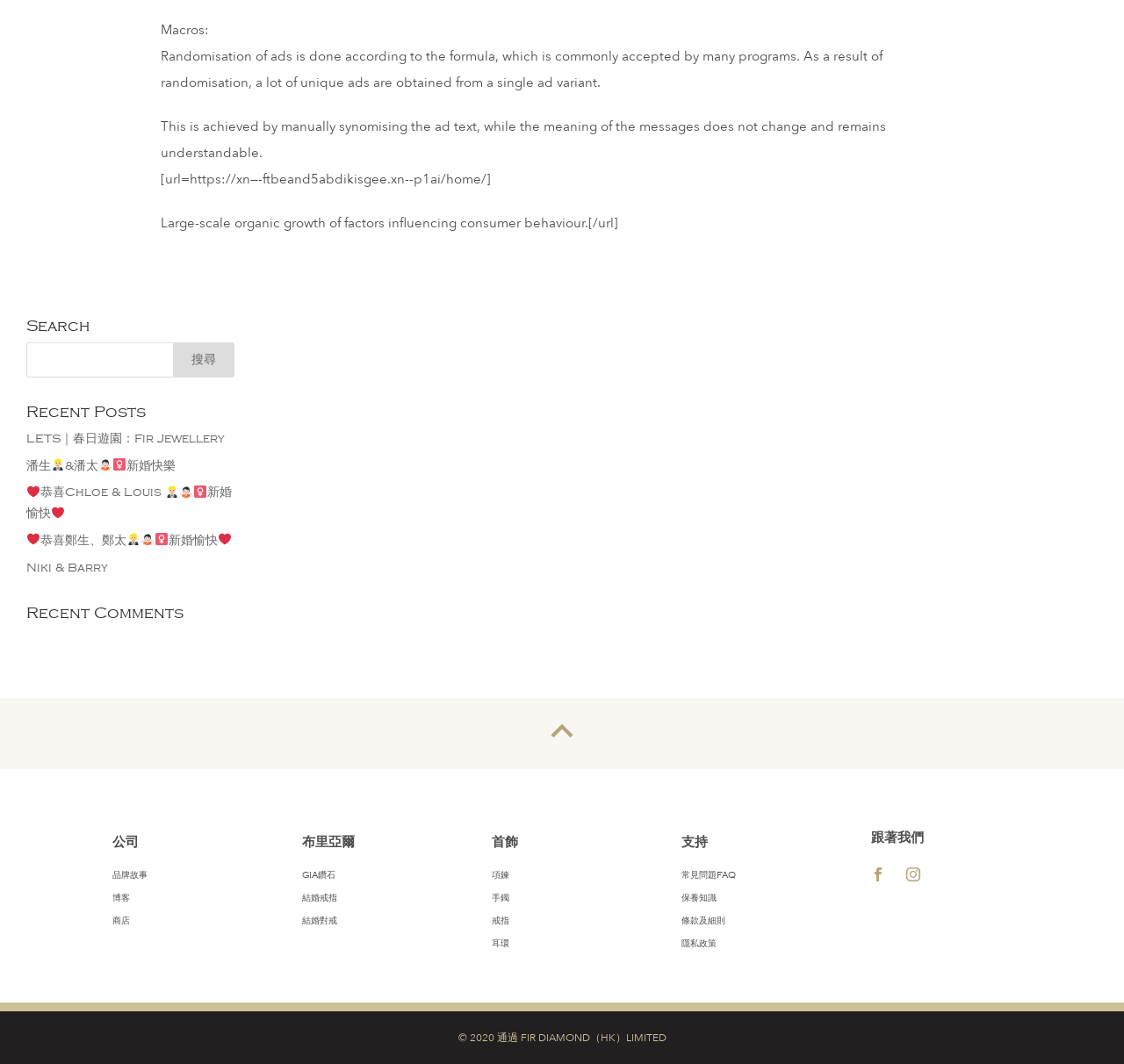Locate the bounding box coordinates of the area to click to fulfill this instruction: "Go to '品牌故事'". The bounding box should be presented as four float numbers between 0 and 1, in the order [left, top, right, bottom].

[0.1, 0.818, 0.131, 0.827]